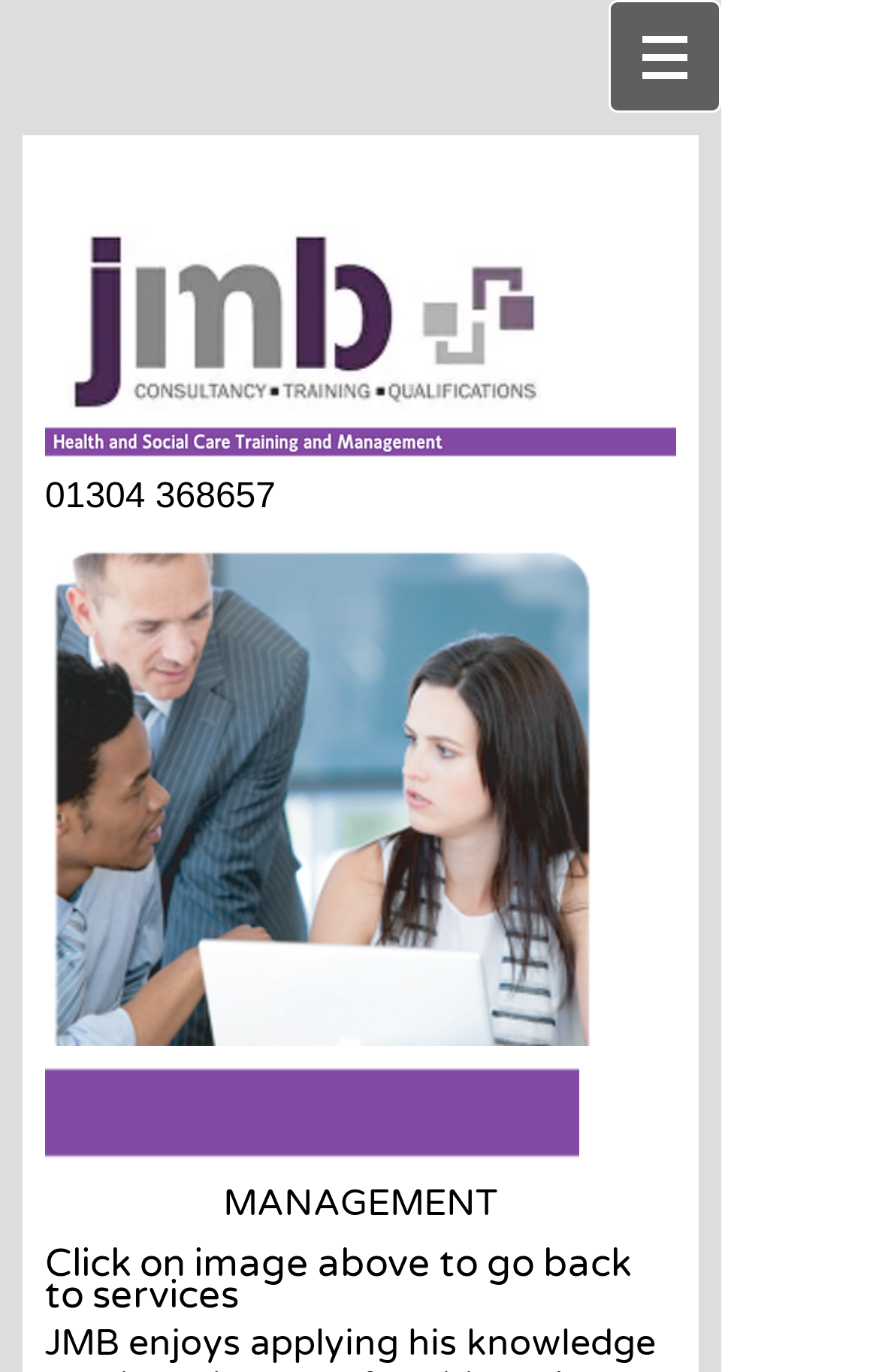Using the given description, provide the bounding box coordinates formatted as (top-left x, top-left y, bottom-right x, bottom-right y), with all values being floating point numbers between 0 and 1. Description: 01304 368657

[0.051, 0.348, 0.314, 0.376]